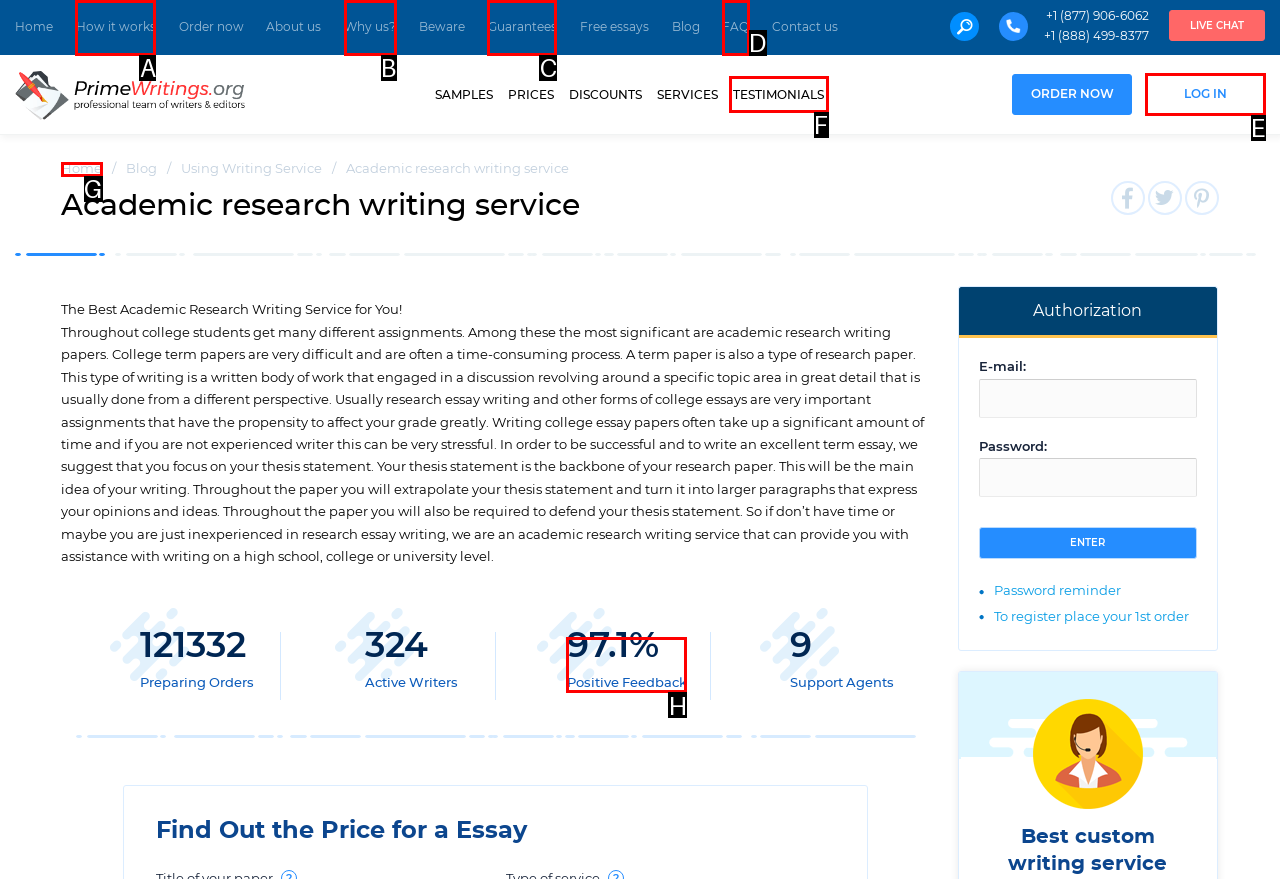What letter corresponds to the UI element described here: 97.1% Positive Feedback
Reply with the letter from the options provided.

H